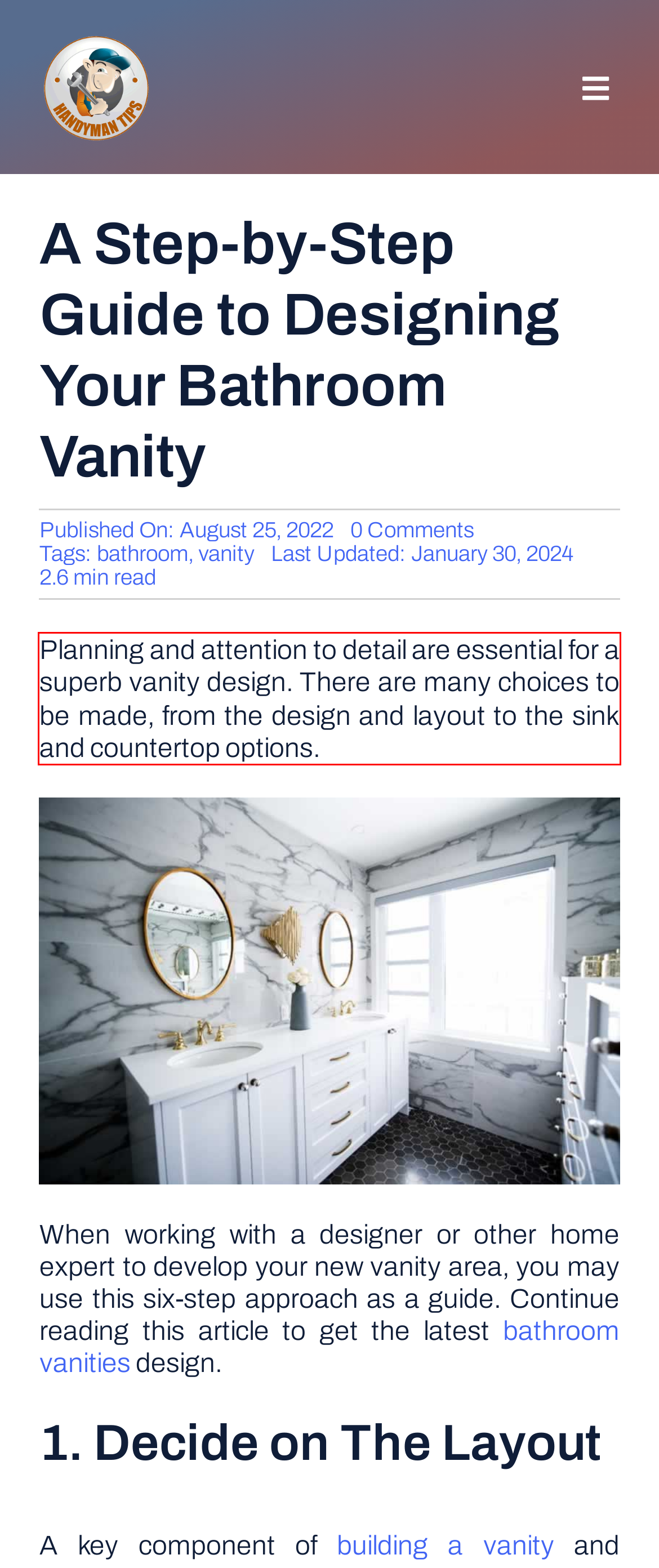Identify and extract the text within the red rectangle in the screenshot of the webpage.

Planning and attention to detail are essential for a superb vanity design. There are many choices to be made, from the design and layout to the sink and countertop options.